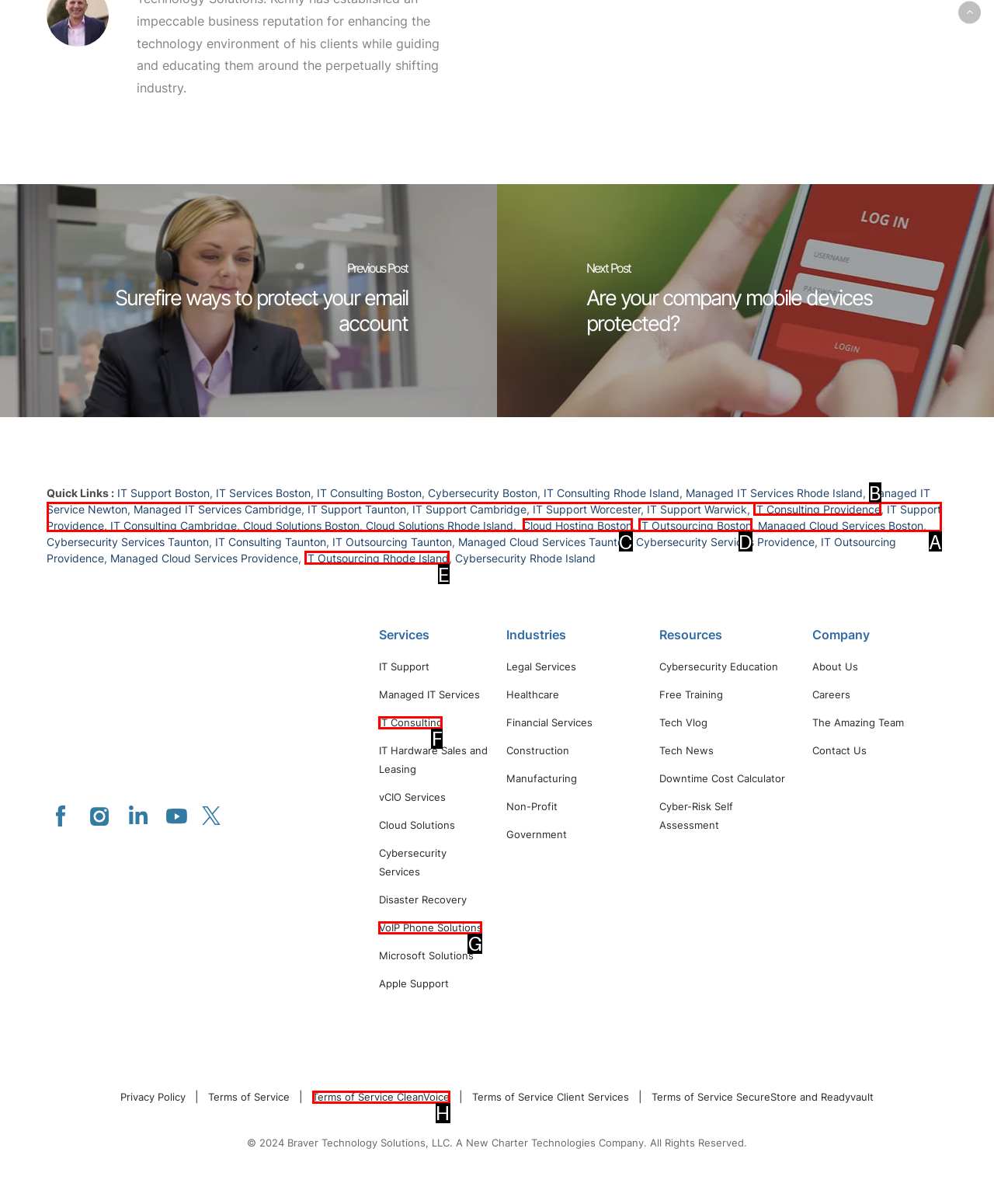From the provided options, pick the HTML element that matches the description: Terms of Service CleanVoice. Respond with the letter corresponding to your choice.

H